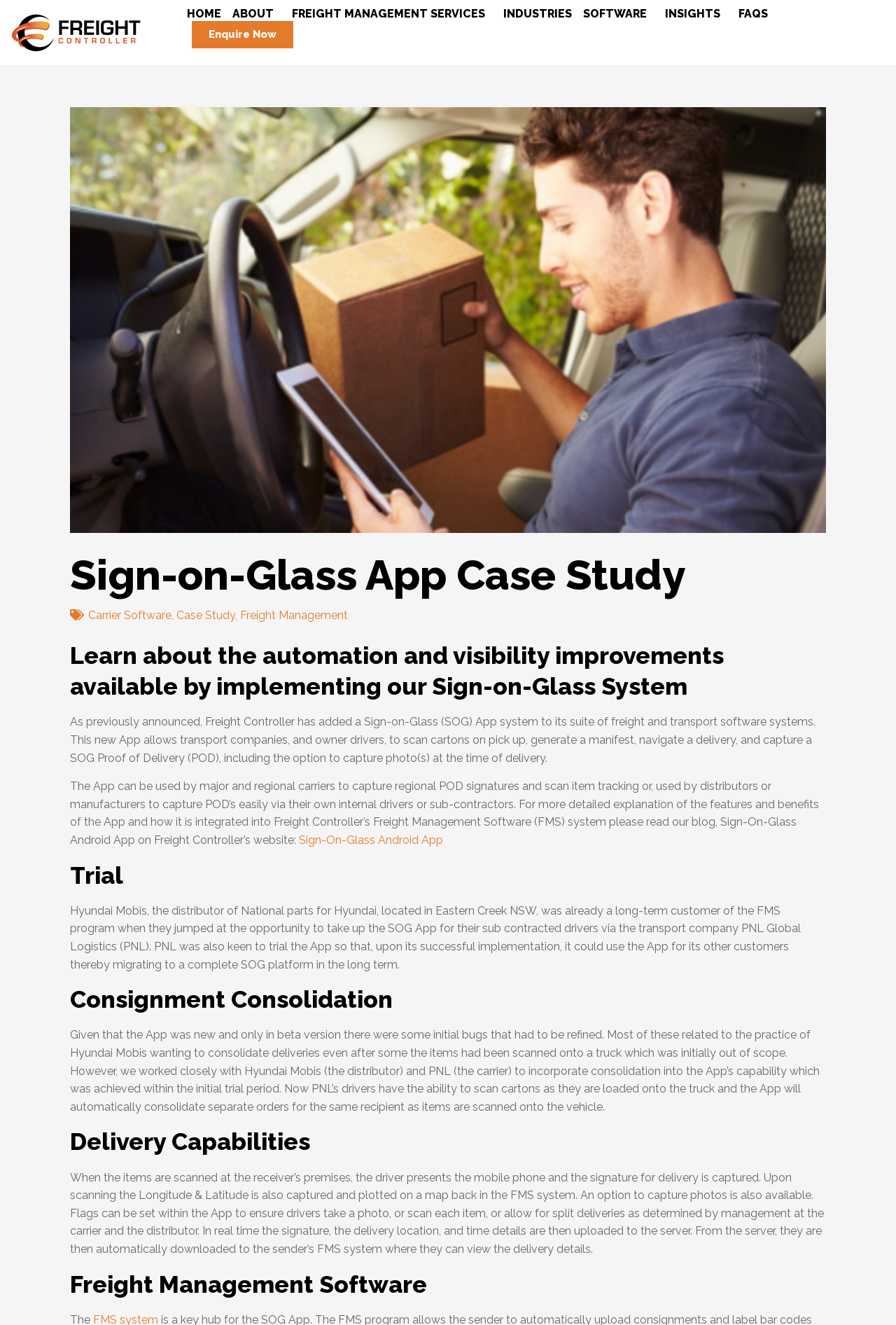Please identify the primary heading on the webpage and return its text.

Sign-on-Glass App Case Study